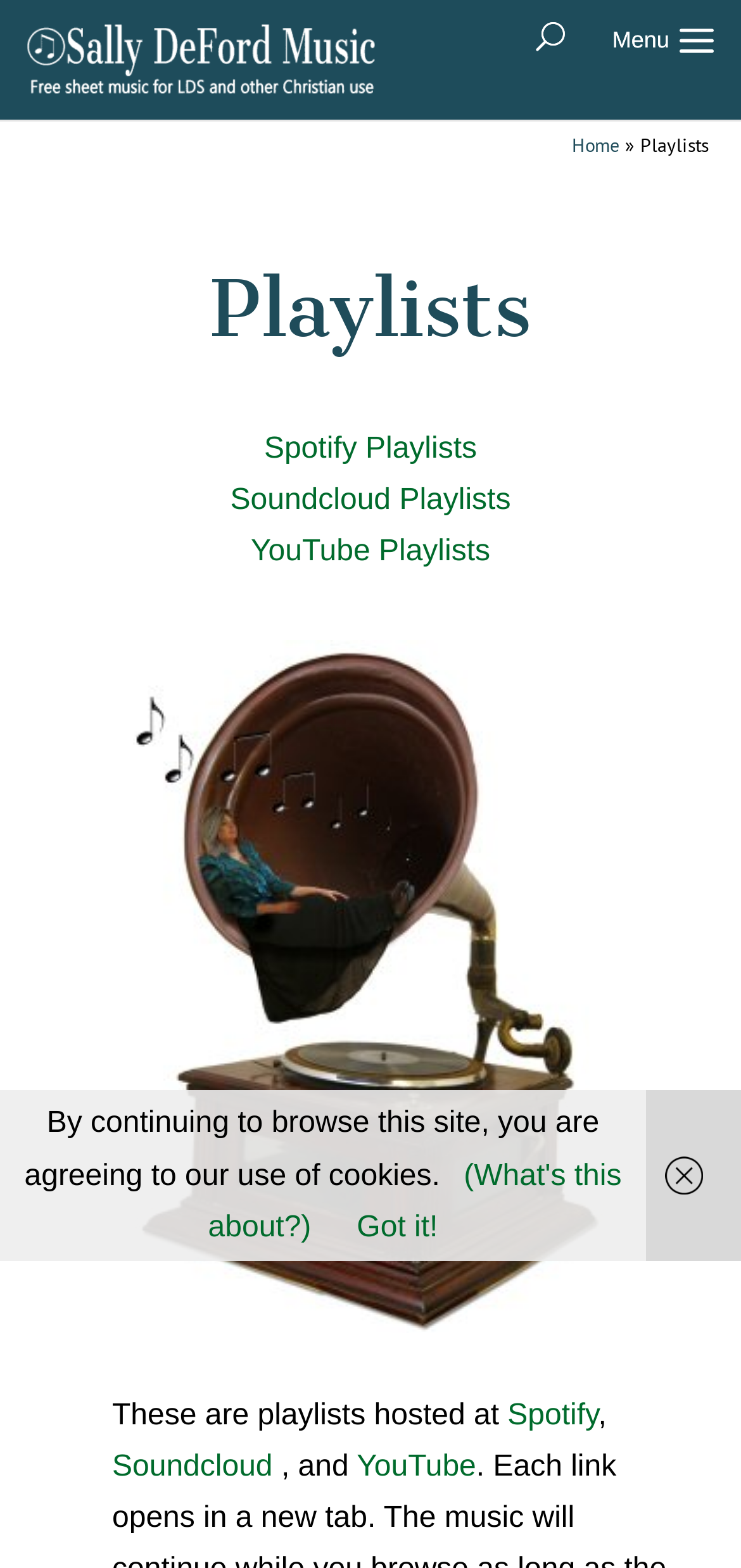What is the relationship between the links 'Home' and 'Playlists'?
Answer the question with a single word or phrase by looking at the picture.

They are navigation links